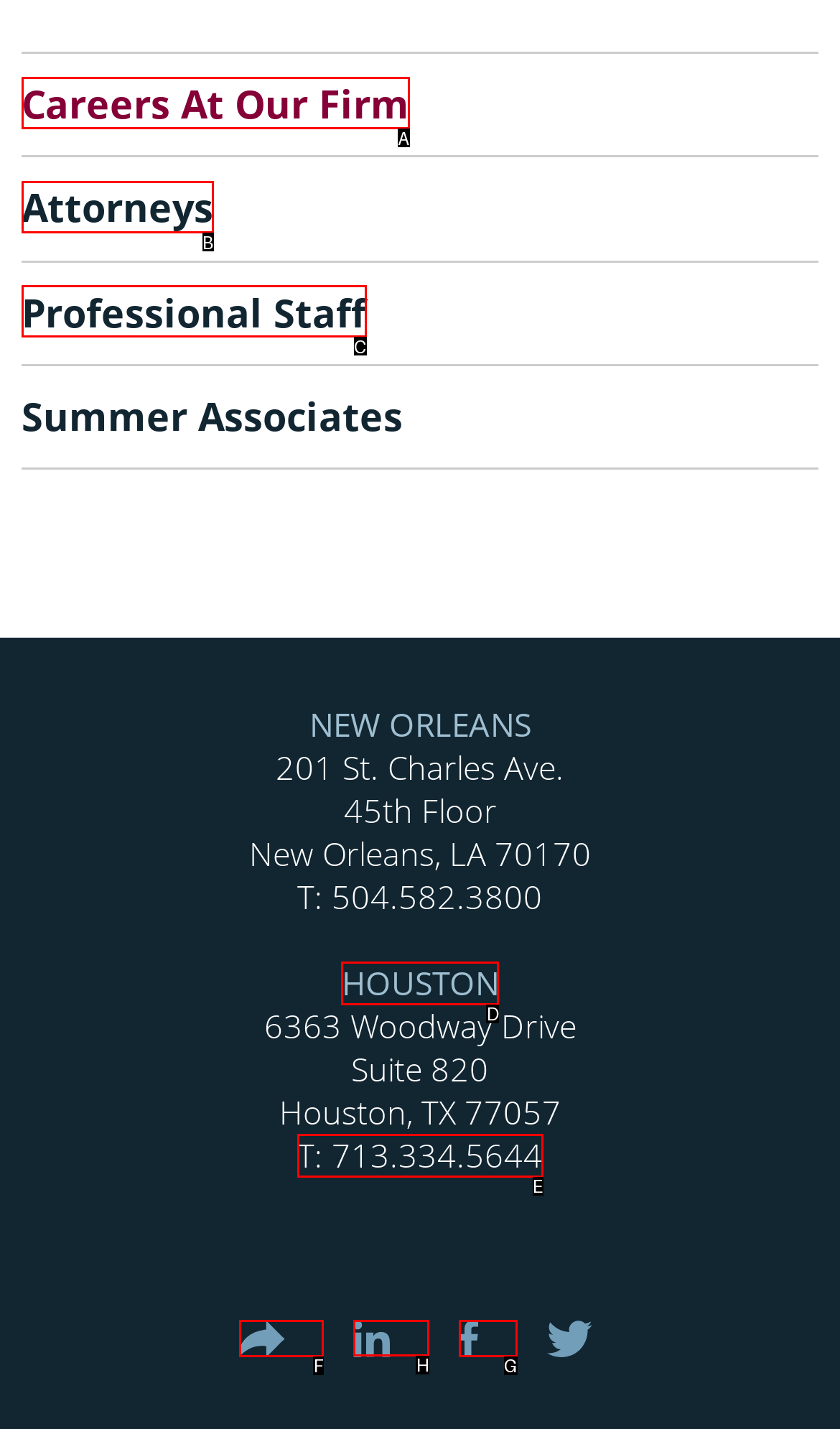Determine the letter of the element to click to accomplish this task: Visit LinkedIn page. Respond with the letter.

H